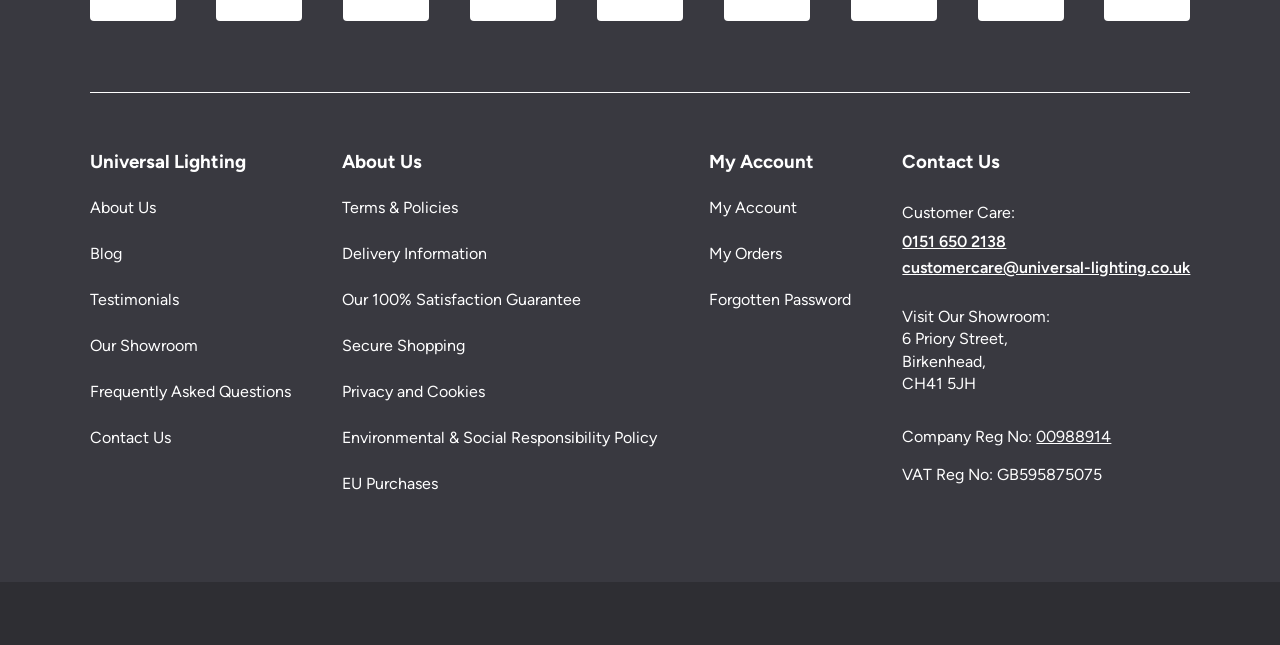Provide your answer in a single word or phrase: 
What is the address of the showroom?

6 Priory Street, Birkenhead, CH41 5JH